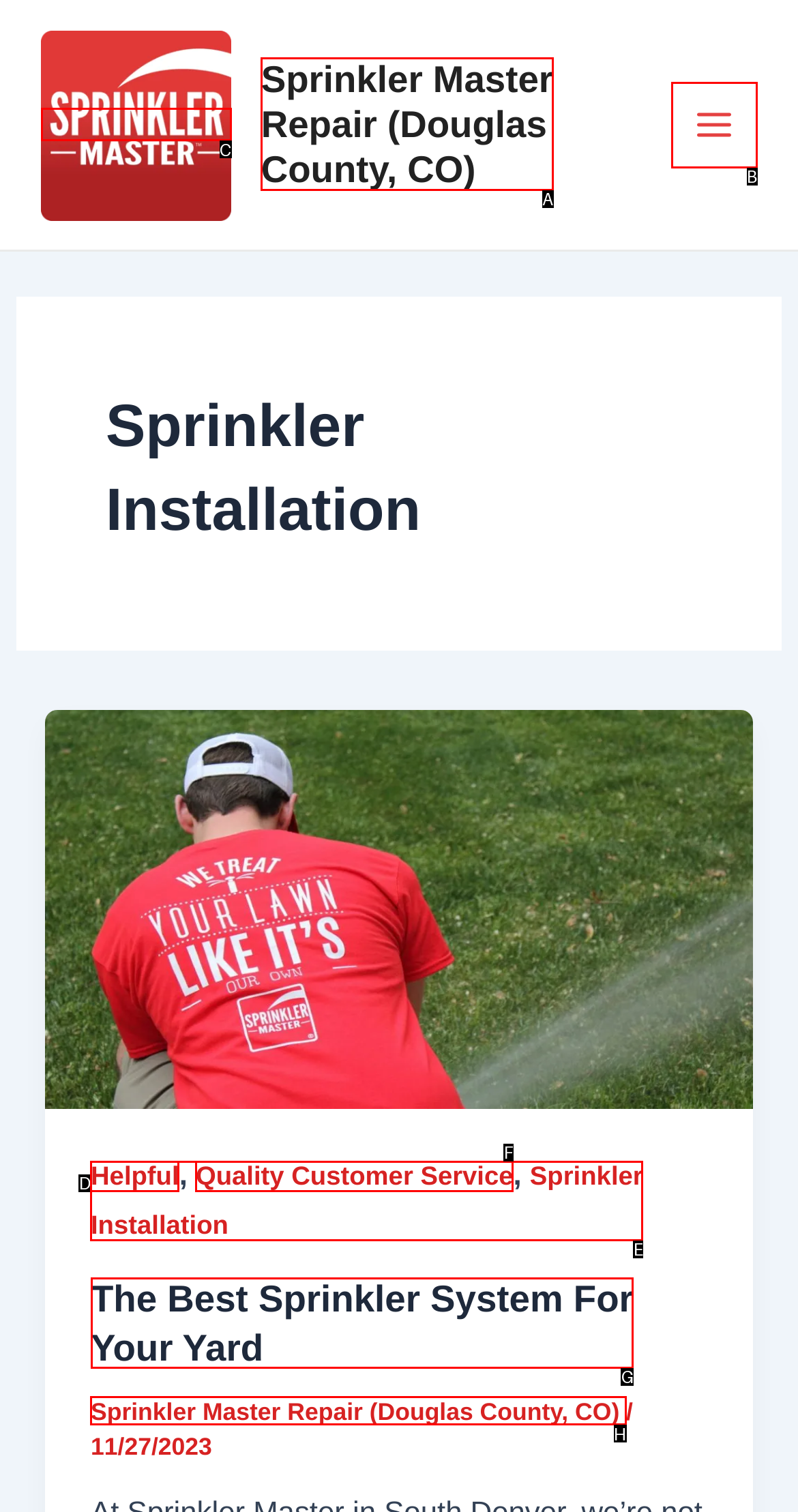Determine the letter of the UI element that you need to click to perform the task: Visit the page about The Best Sprinkler System For Your Yard.
Provide your answer with the appropriate option's letter.

G